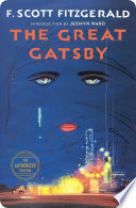What is the theme of the novel?
Please interpret the details in the image and answer the question thoroughly.

The novel explores themes of ambition, love, and the American Dream, which is evident from the introduction by another author that invites readers to explore this literary masterpiece.